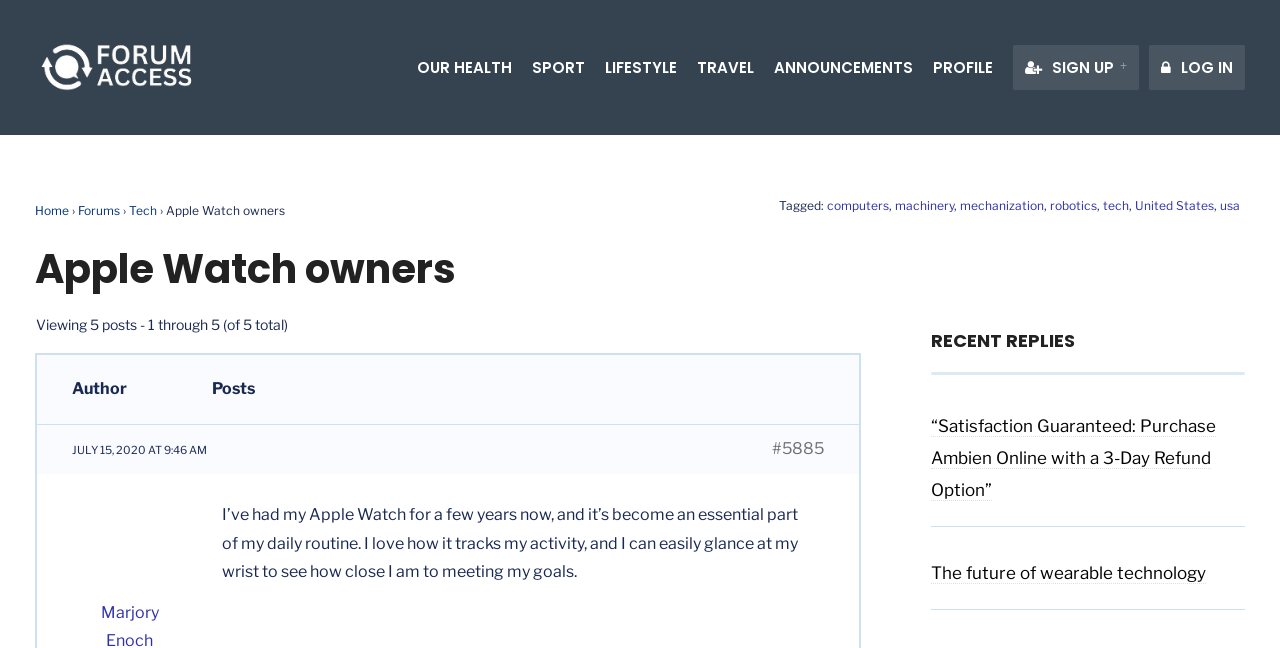Please identify the bounding box coordinates of the clickable area that will allow you to execute the instruction: "Click on the 'Forum Access' link".

[0.027, 0.054, 0.184, 0.153]